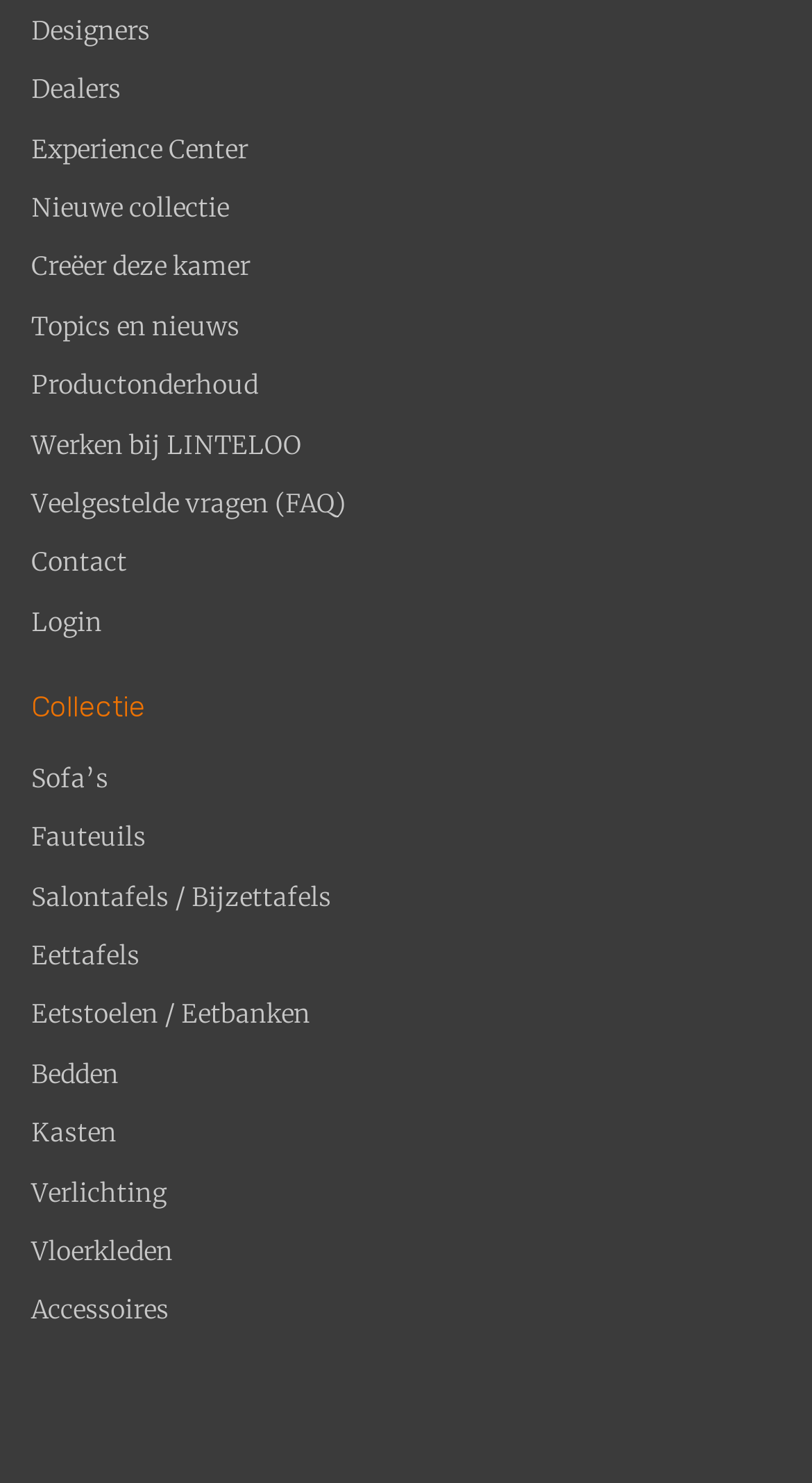Please identify the bounding box coordinates of the clickable area that will allow you to execute the instruction: "View Sofa’s".

[0.038, 0.511, 0.962, 0.551]